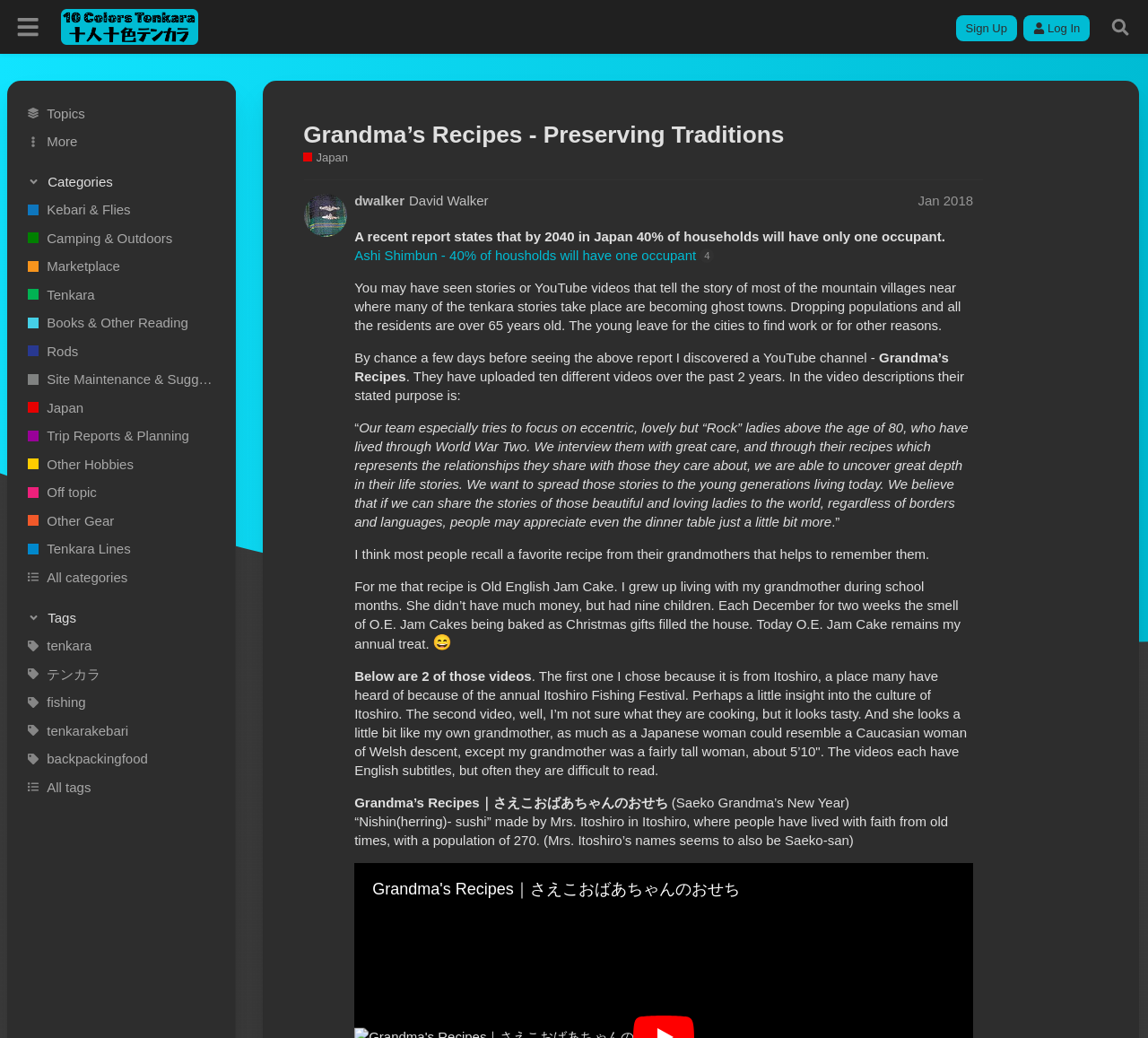Provide a one-word or one-phrase answer to the question:
What is the topic of the discussion on this webpage?

Japan and tenkara